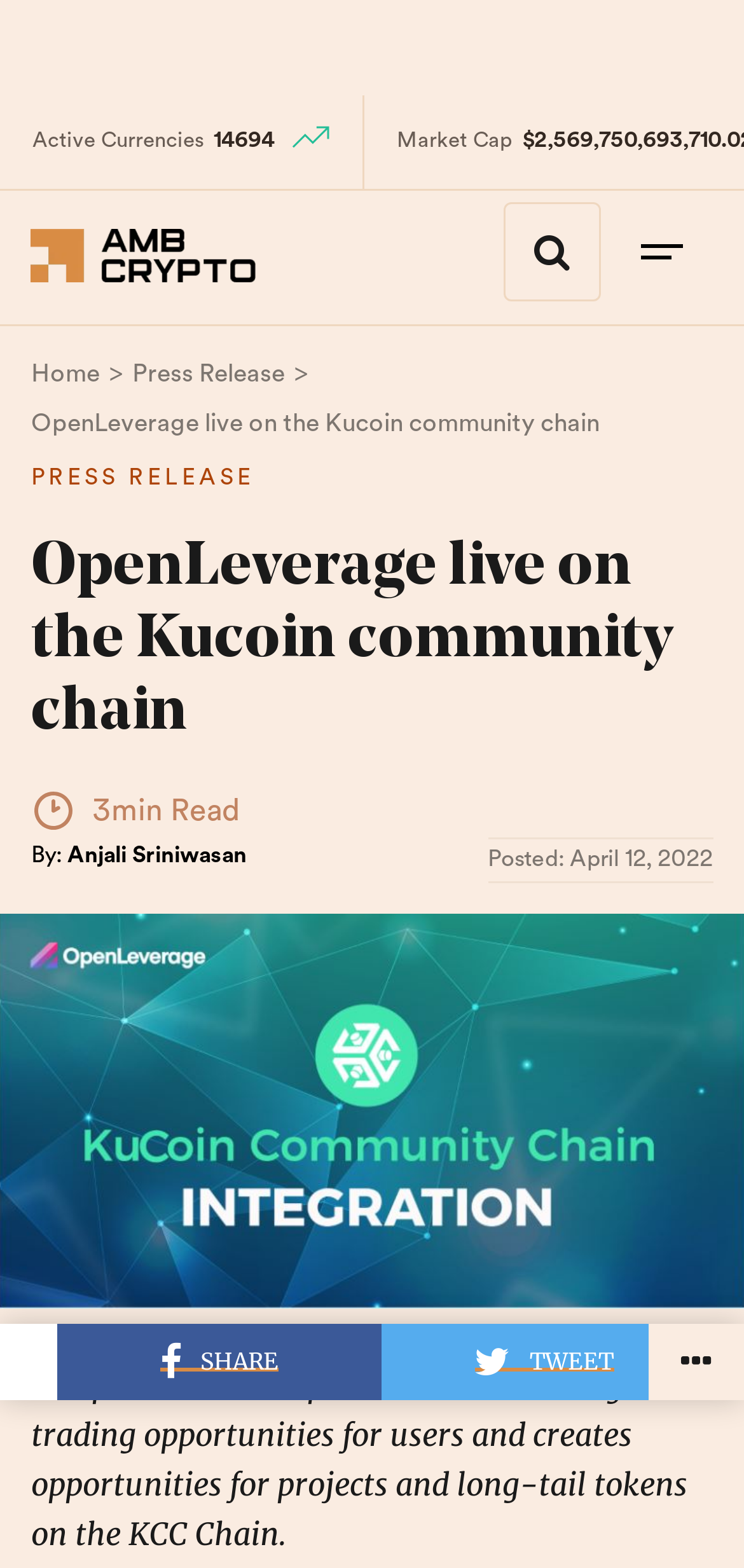Provide a brief response using a word or short phrase to this question:
What is the number of active currencies?

14694